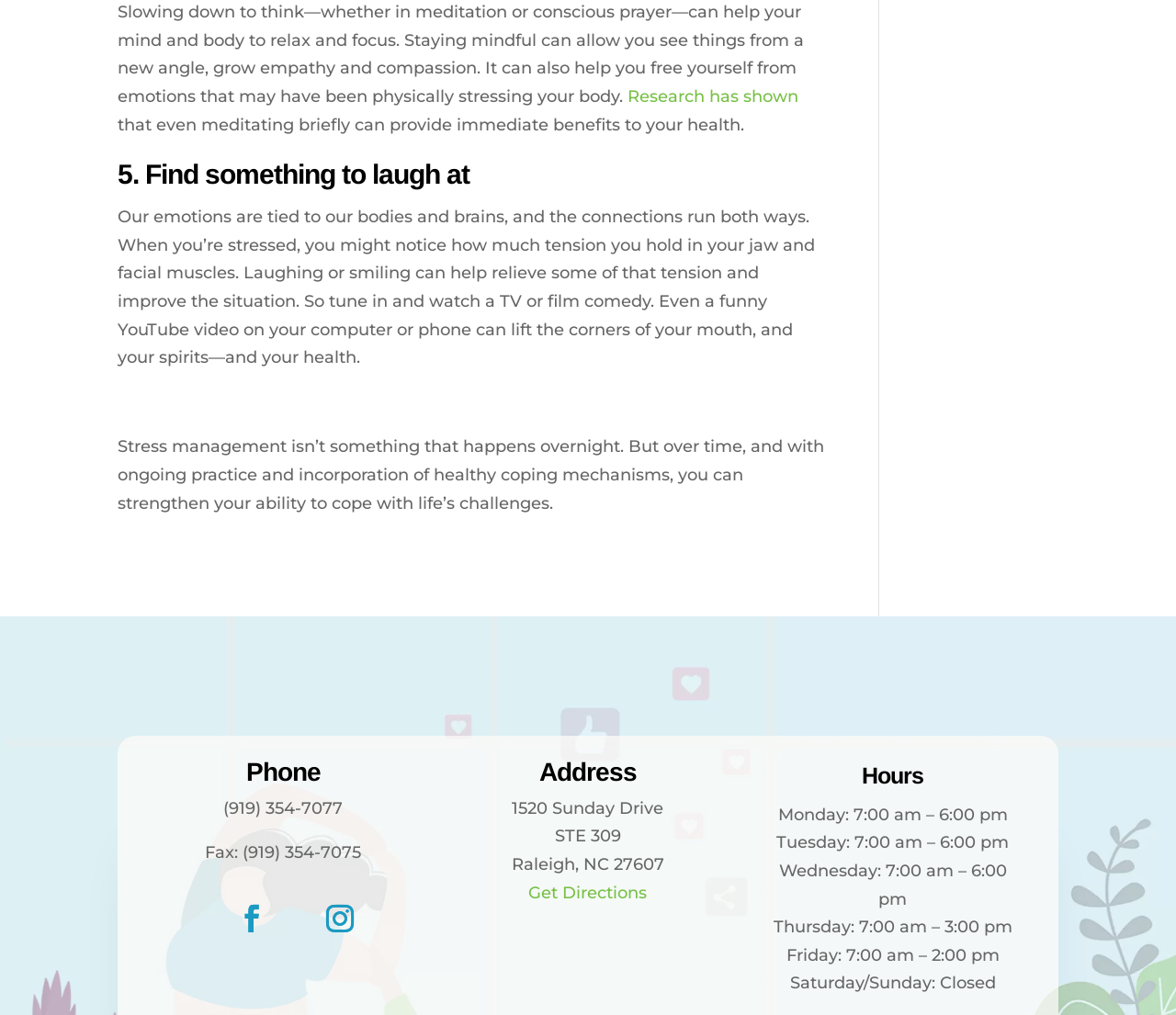Locate the bounding box coordinates for the element described below: "Research has shown". The coordinates must be four float values between 0 and 1, formatted as [left, top, right, bottom].

[0.534, 0.085, 0.679, 0.105]